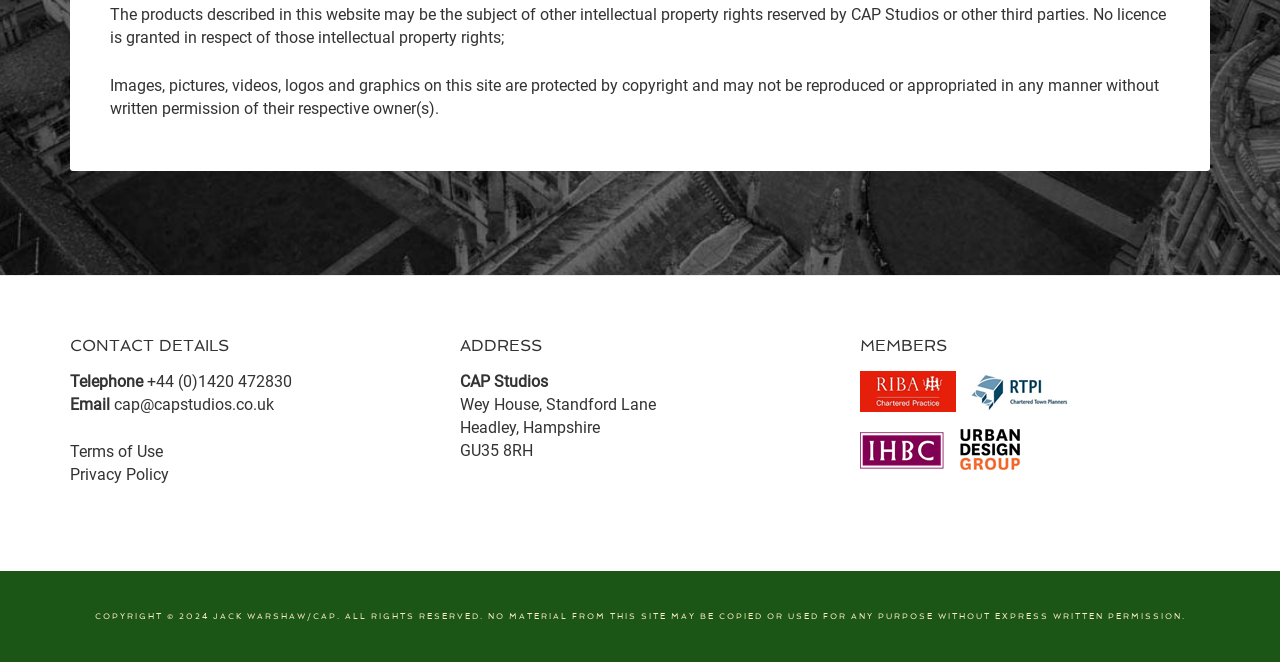Predict the bounding box of the UI element based on this description: "alt="Urban Design Group"".

[0.75, 0.702, 0.805, 0.731]